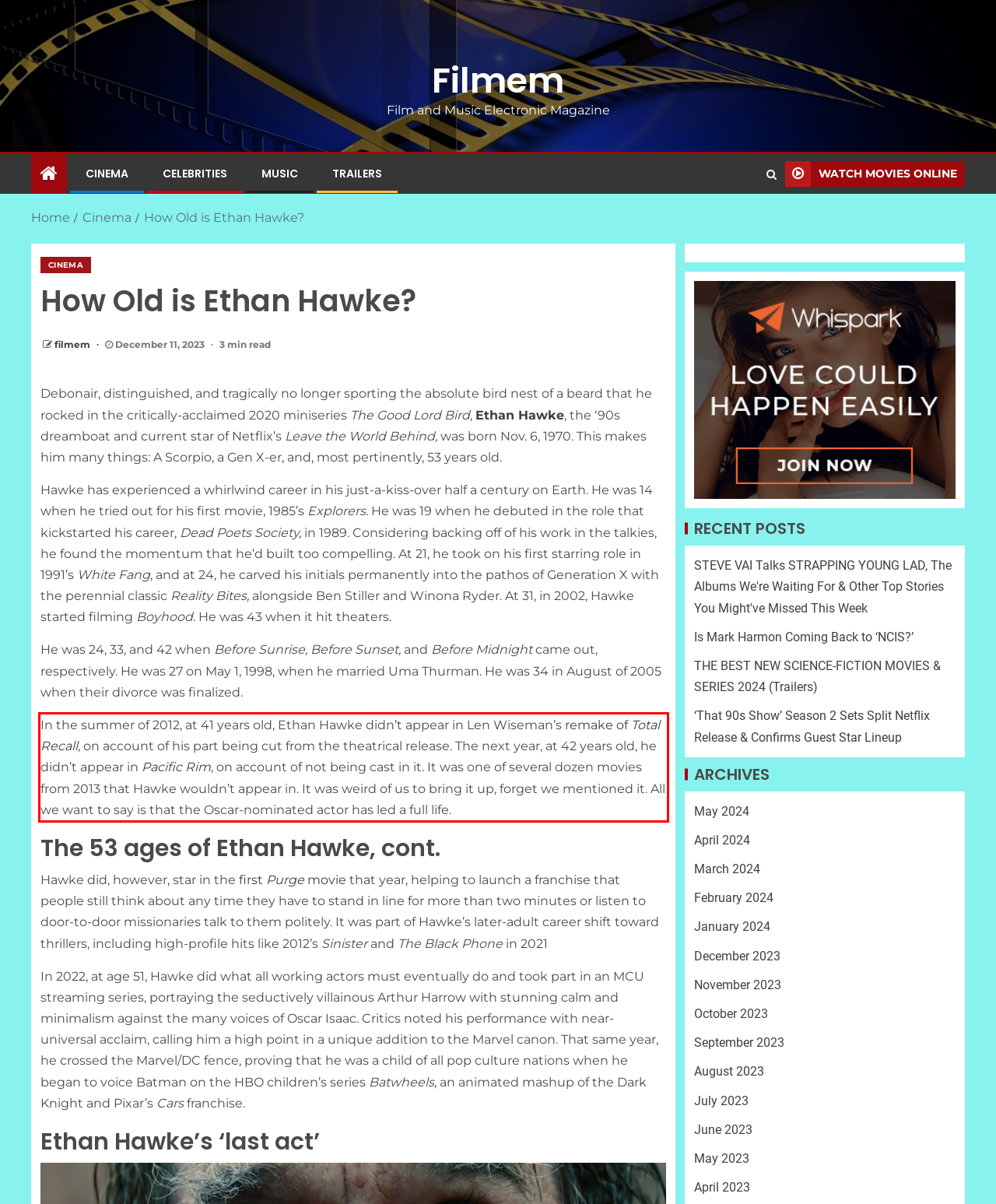Please recognize and transcribe the text located inside the red bounding box in the webpage image.

In the summer of 2012, at 41 years old, Ethan Hawke didn’t appear in Len Wiseman’s remake of Total Recall, on account of his part being cut from the theatrical release. The next year, at 42 years old, he didn’t appear in Pacific Rim, on account of not being cast in it. It was one of several dozen movies from 2013 that Hawke wouldn’t appear in. It was weird of us to bring it up, forget we mentioned it. All we want to say is that the Oscar-nominated actor has led a full life.